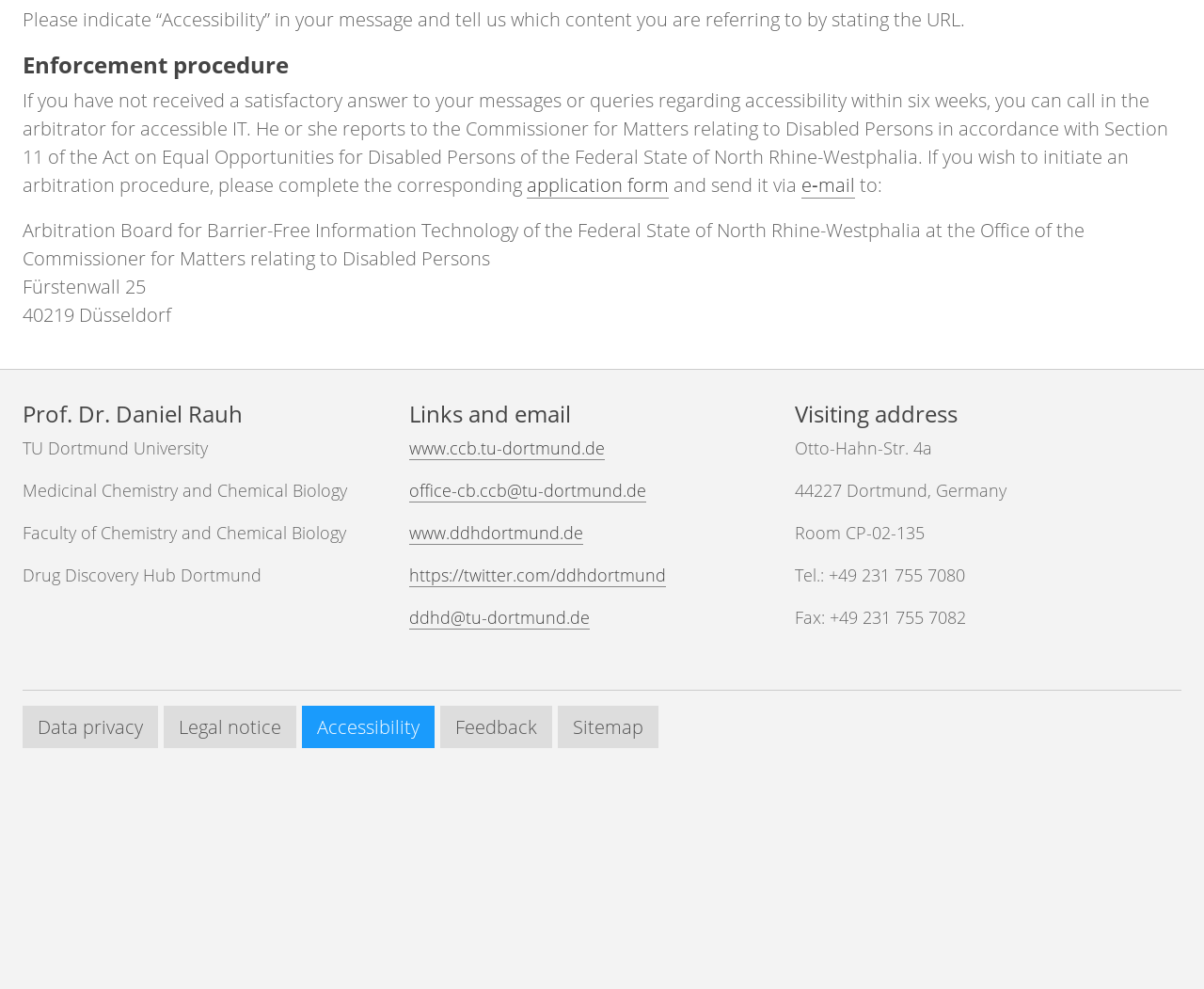Using the details in the image, give a detailed response to the question below:
What is the address of the office?

The webpage provides the visiting address of the office, which is Otto-Hahn-Str. 4a, 44227 Dortmund, Germany, in the section about visiting address.